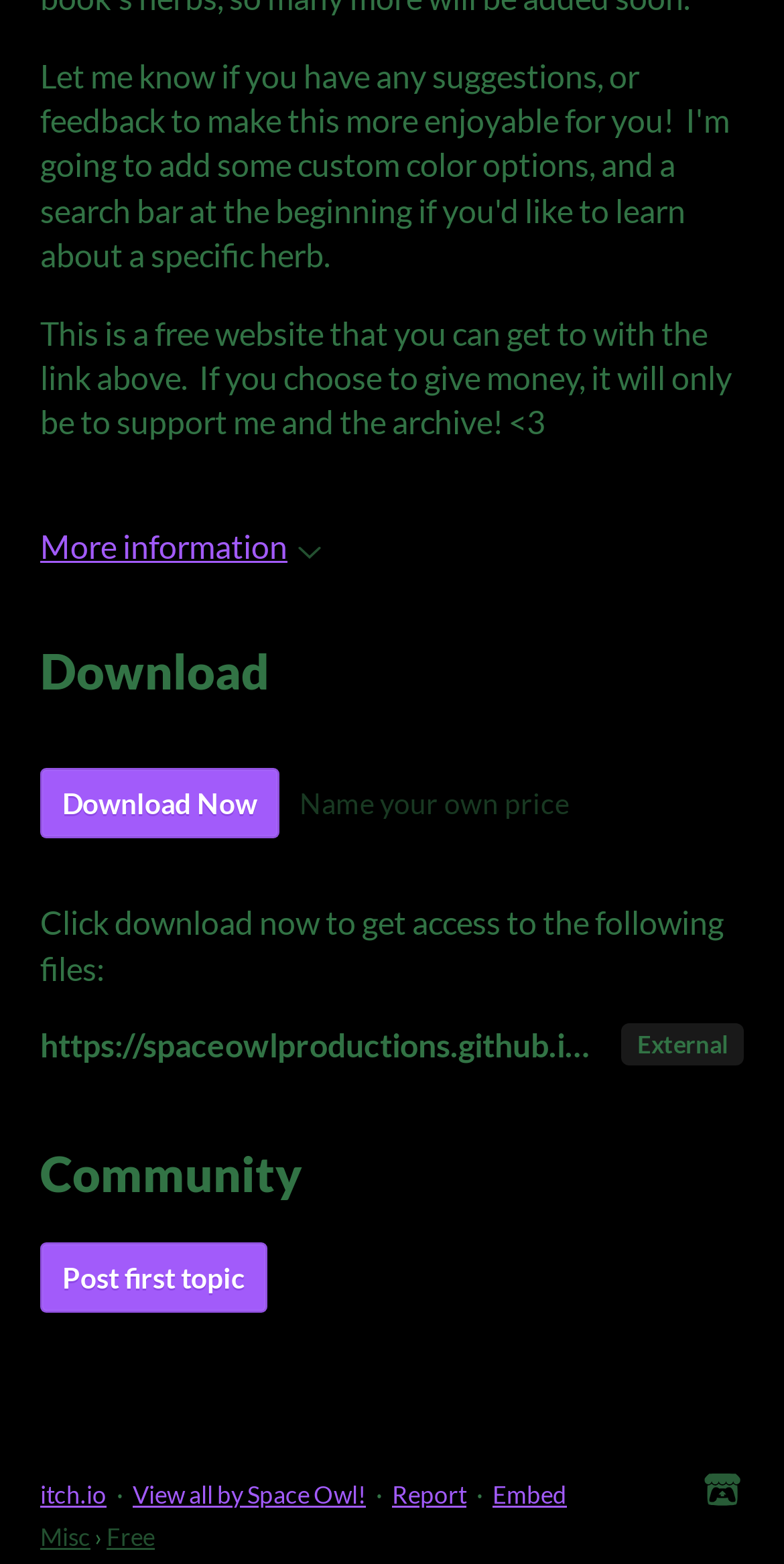Determine the bounding box coordinates of the area to click in order to meet this instruction: "View all by Space Owl!".

[0.169, 0.945, 0.467, 0.965]